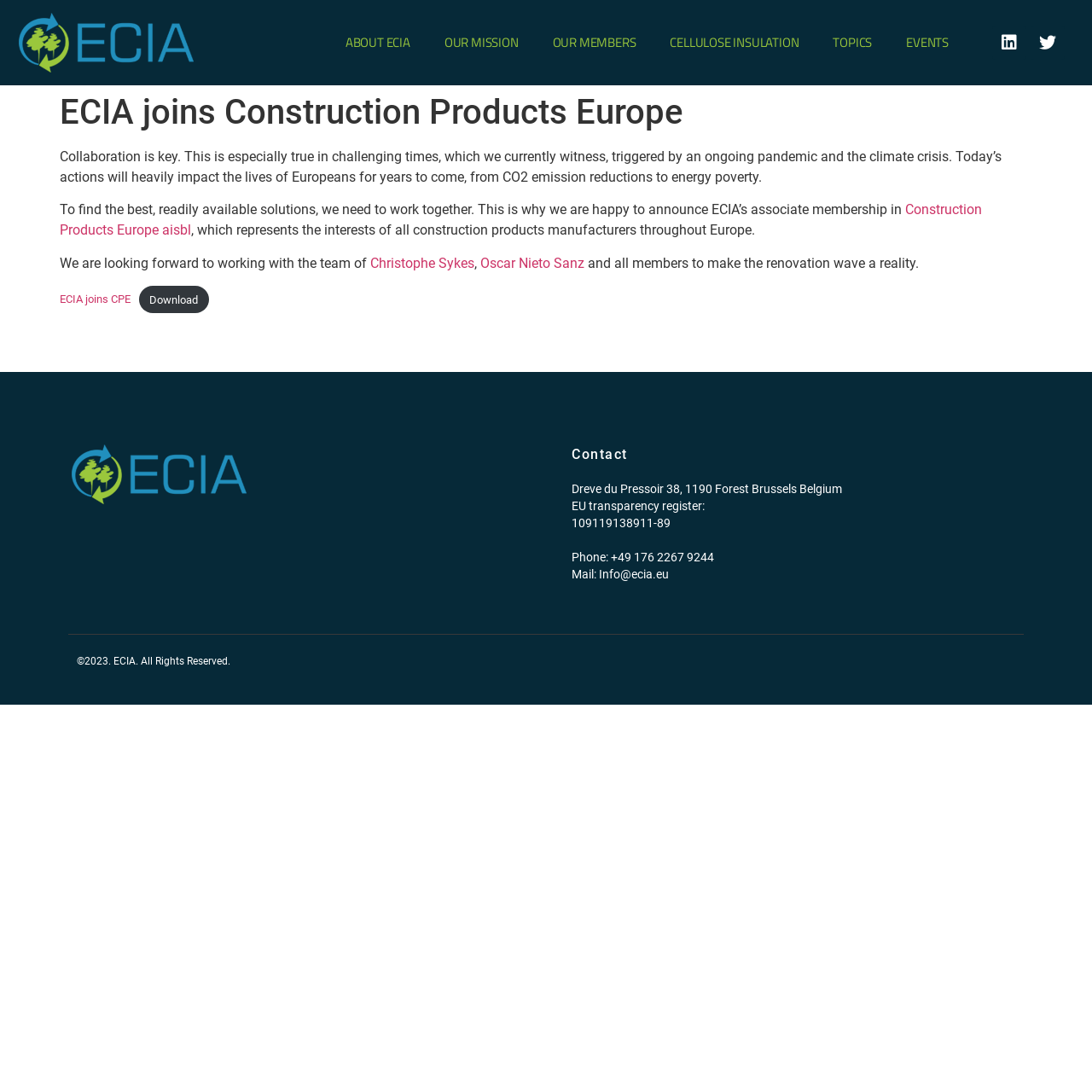Identify and provide the title of the webpage.

ECIA joins Construction Products Europe